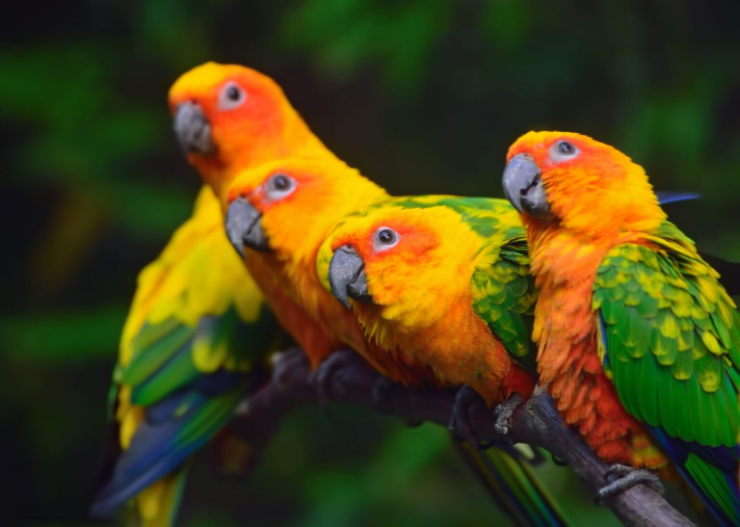Provide a brief response to the question below using a single word or phrase: 
What do the parakeets thrive on?

Fruits and seeds